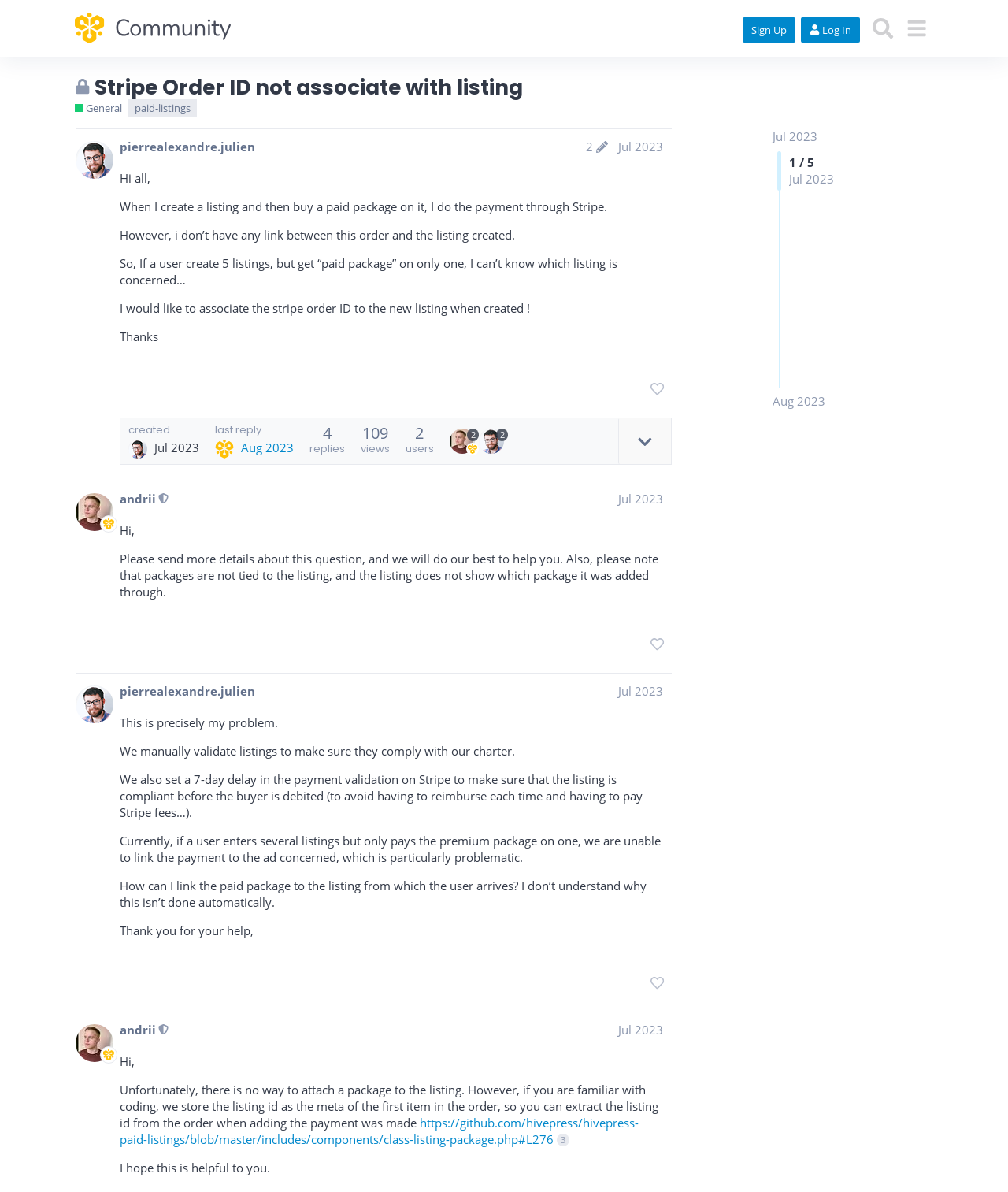Locate the UI element described as follows: "last reply Aug 2023". Return the bounding box coordinates as four float numbers between 0 and 1 in the order [left, top, right, bottom].

[0.213, 0.356, 0.291, 0.385]